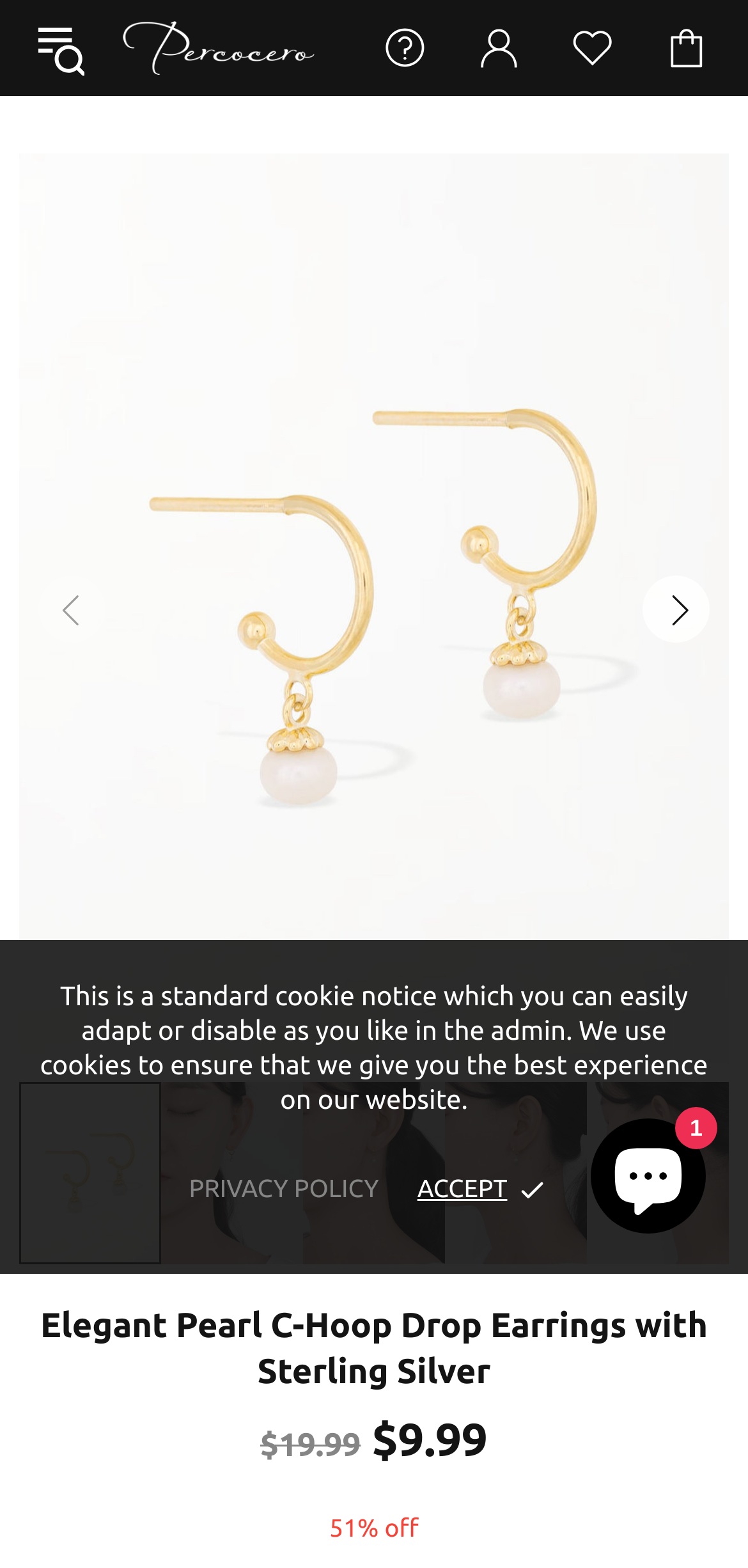Identify the bounding box of the HTML element described as: "Toggle navigation".

None